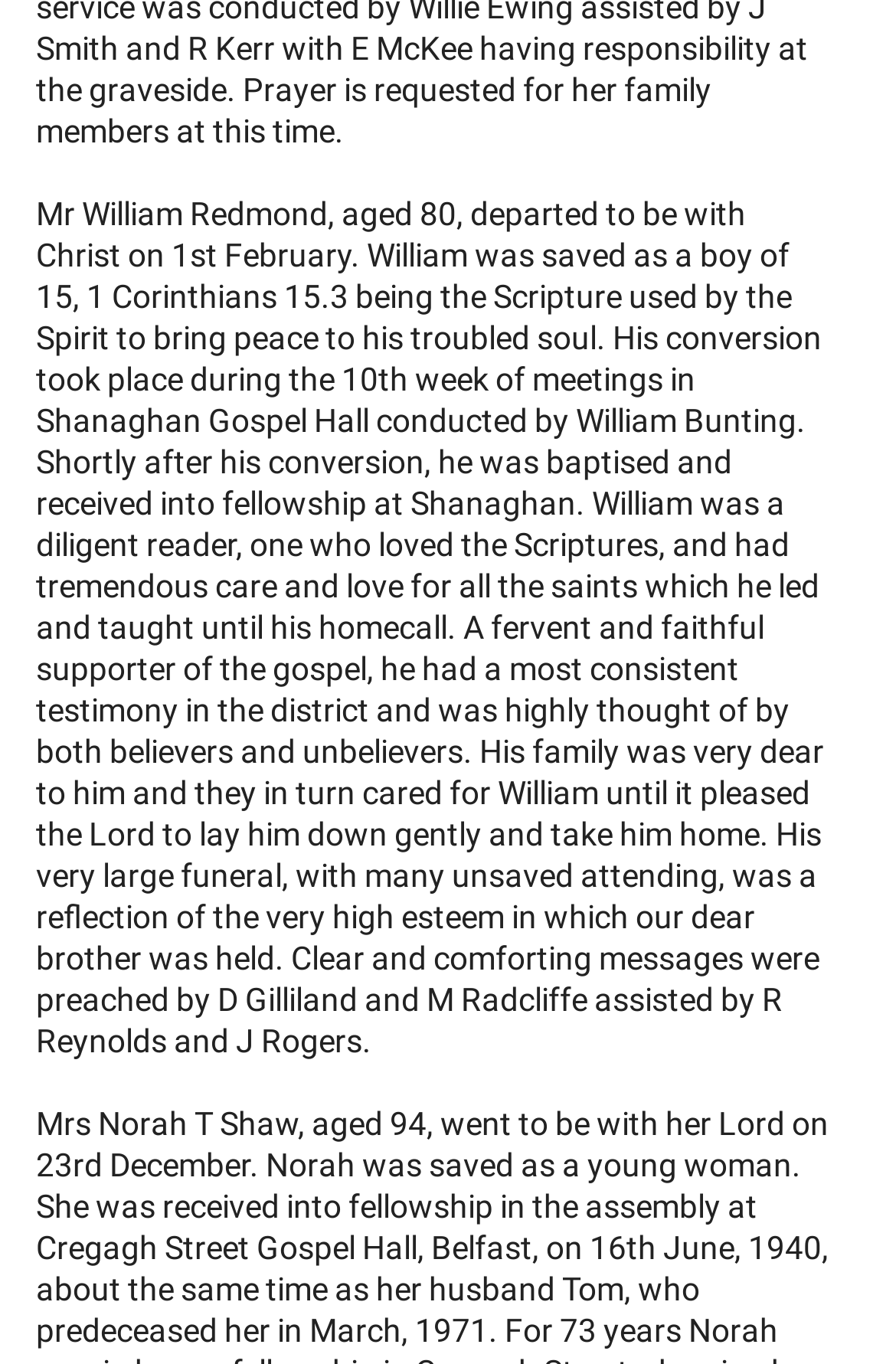Please use the details from the image to answer the following question comprehensively:
Who is the author of 'The Church of God (3): The Purpose of its Design'?

I found the answer by looking at the link element that contains the text 'The Church of God (3): The Purpose of its Design' and its adjacent static text element that contains the author's name 'M Sweetnam'.